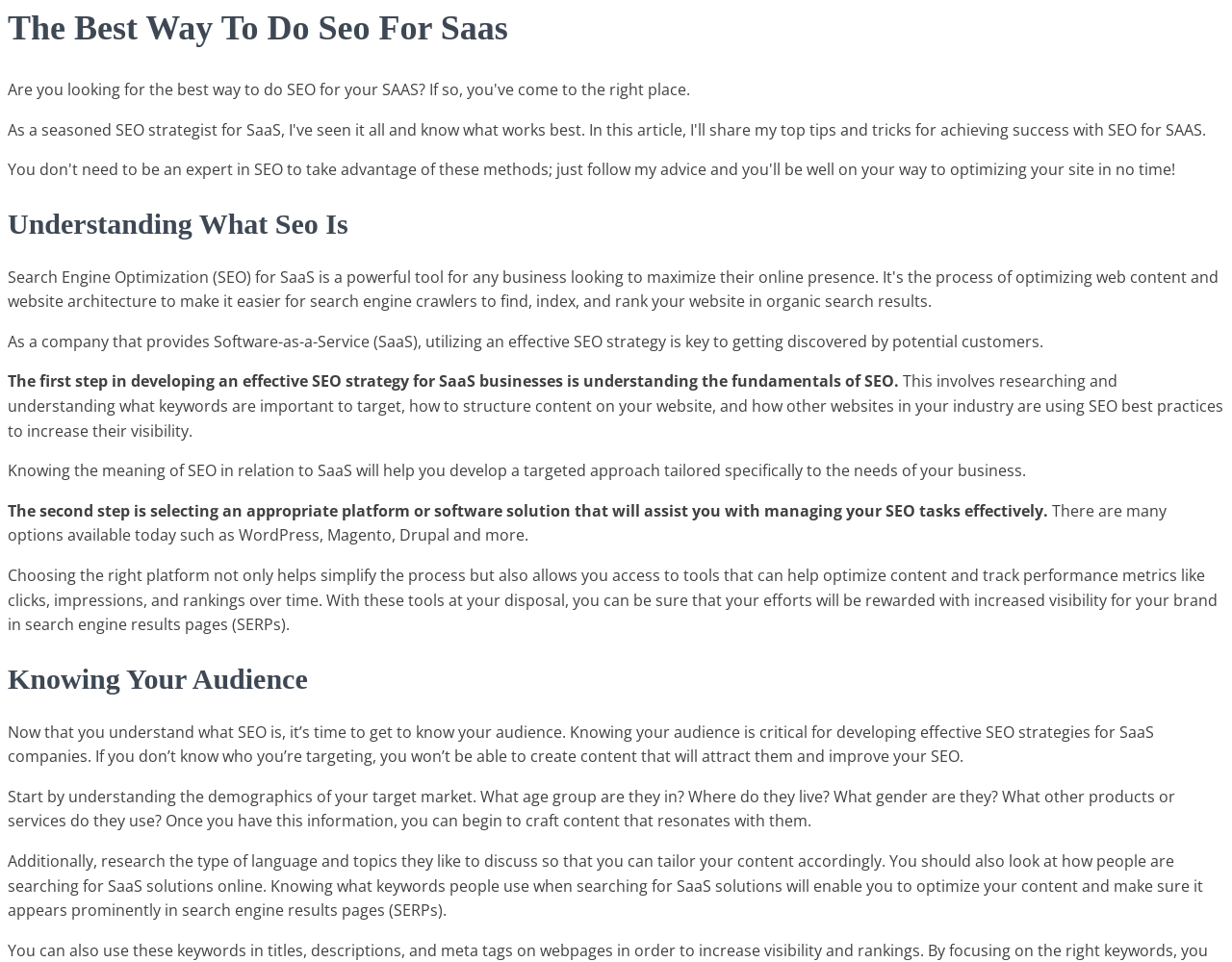Extract the text of the main heading from the webpage.

The Best Way To Do Seo For Saas